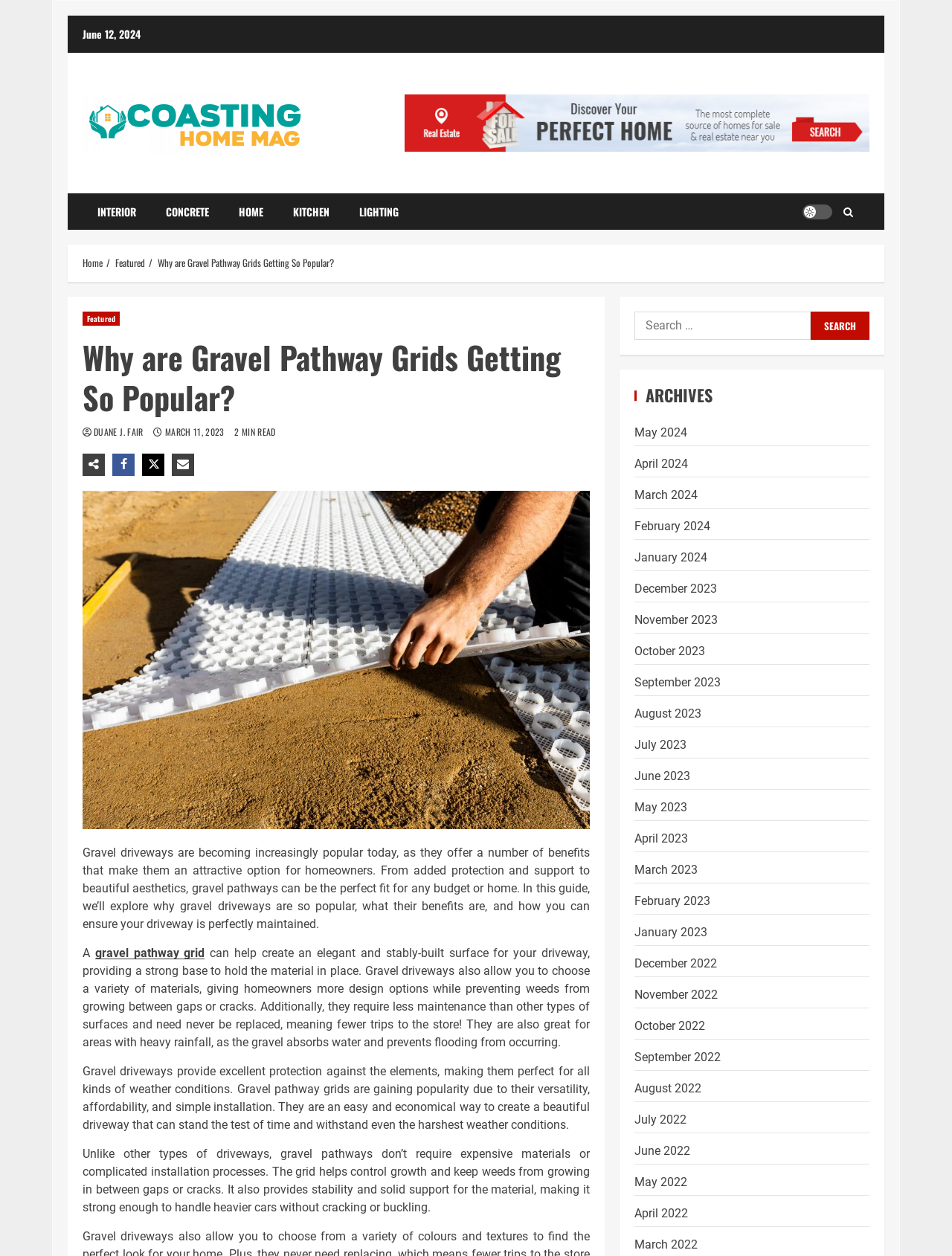What is the category of the article?
Please provide an in-depth and detailed response to the question.

The category of the article can be found in the navigation menu, which includes options like 'INTERIOR', 'CONCRETE', 'HOME', 'KITCHEN', and 'LIGHTING'. The article is categorized under 'HOME'.